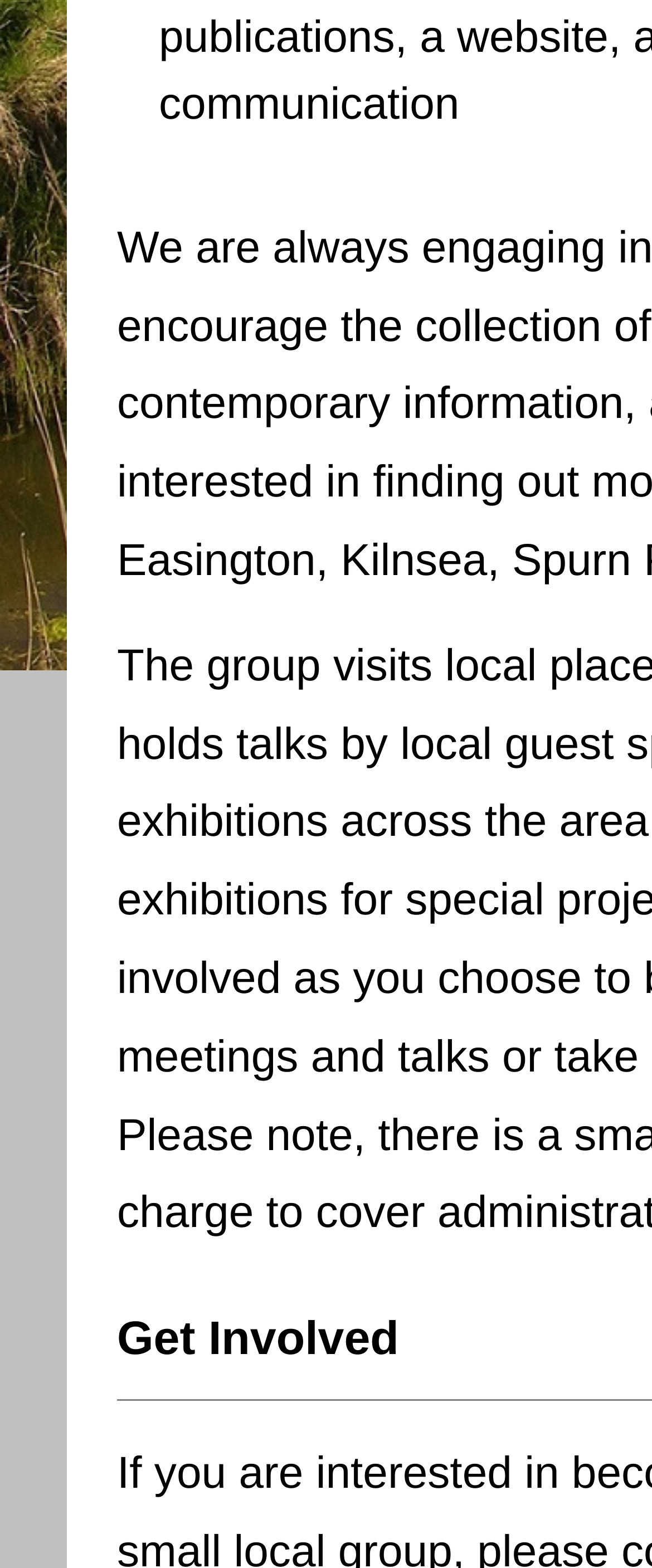Determine the bounding box coordinates for the UI element matching this description: "info@skeals.co.uk".

[0.179, 0.636, 0.737, 0.668]